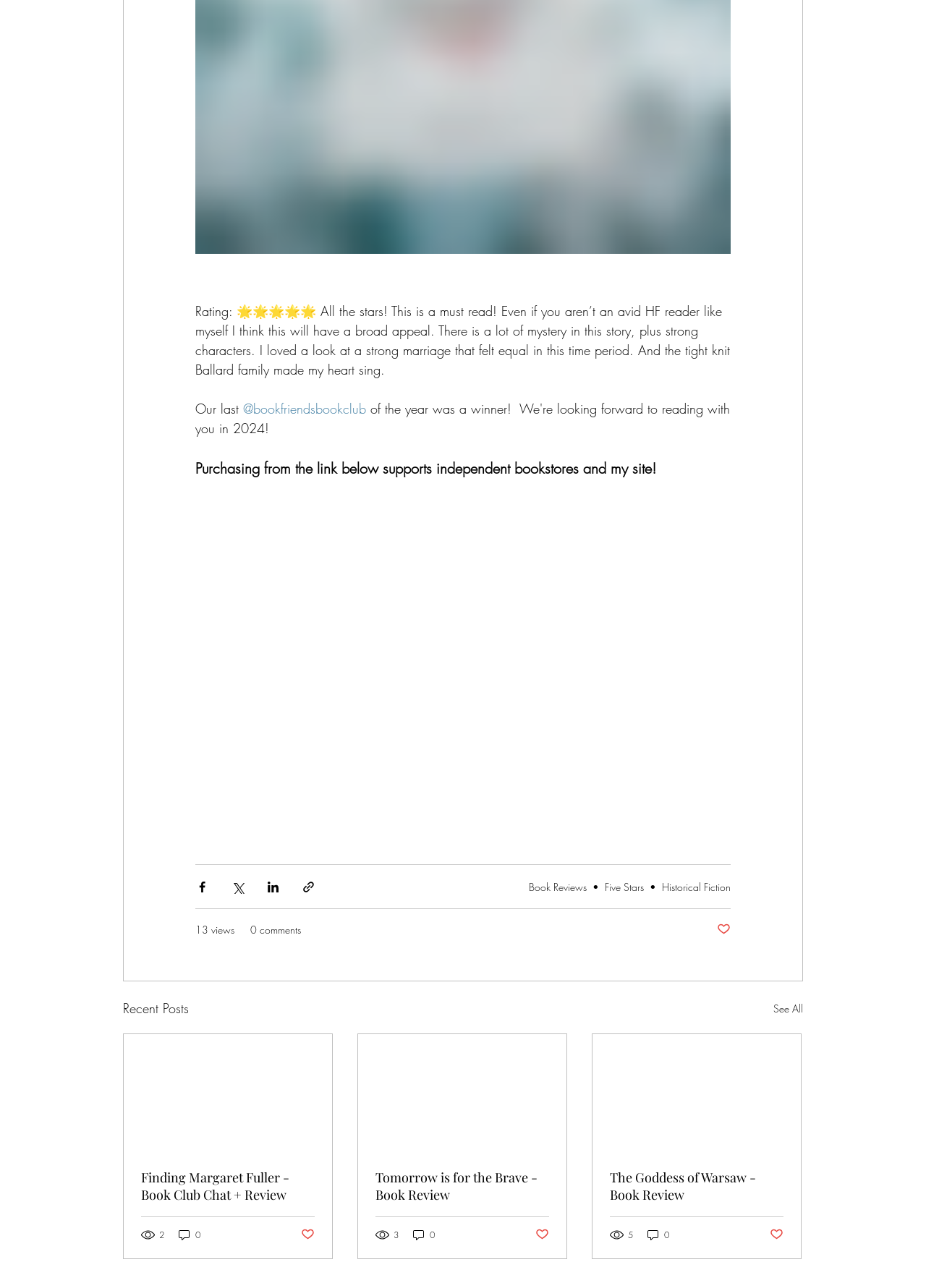Extract the bounding box coordinates for the described element: "WordPress.com ↗". The coordinates should be represented as four float numbers between 0 and 1: [left, top, right, bottom].

None